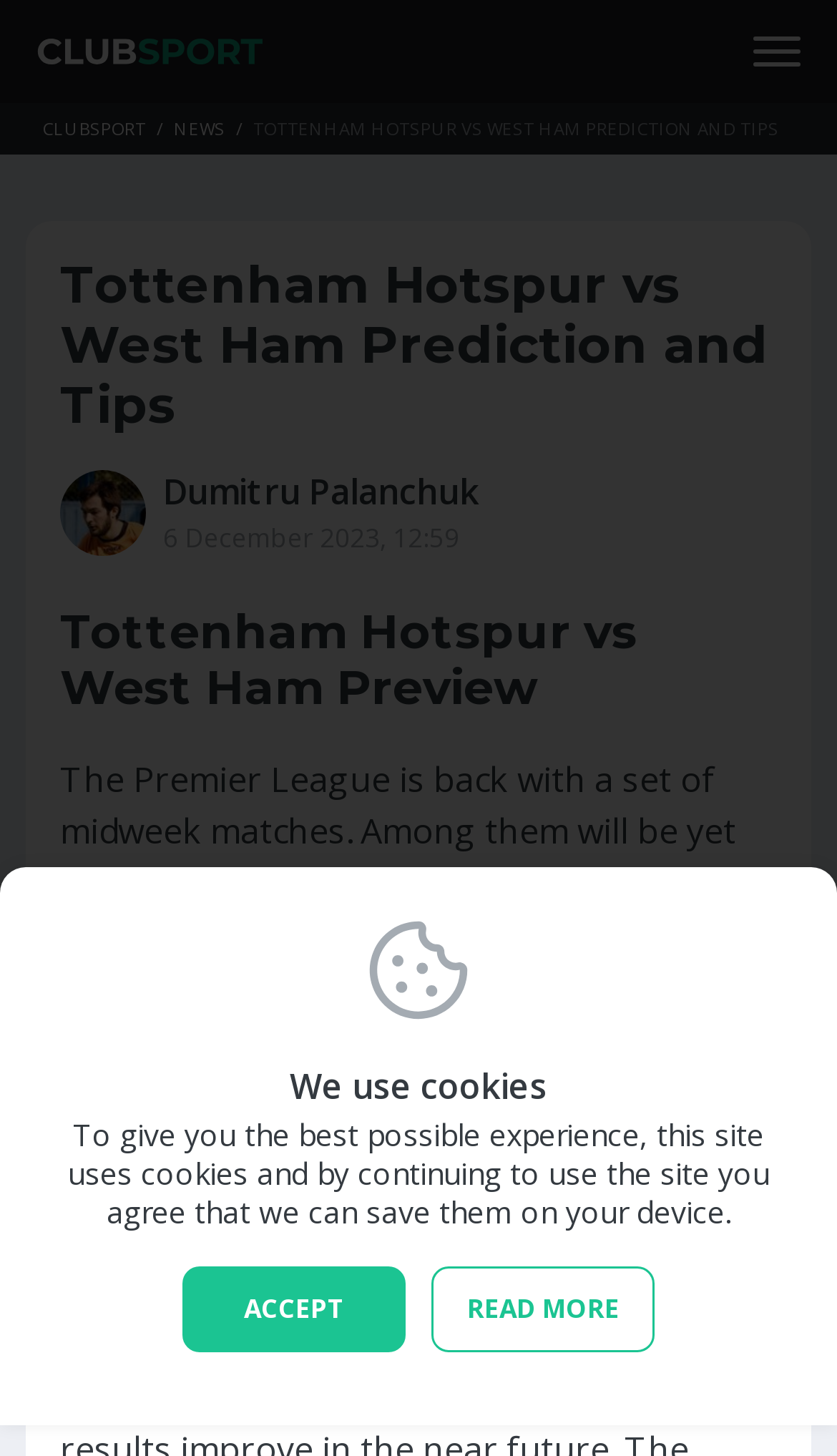Utilize the details in the image to thoroughly answer the following question: What is the current form of Tottenham Hotspur?

The webpage mentions that 'The hosts are currently experiencing a bad run of form' in the preview section, indicating the current form of Tottenham Hotspur.